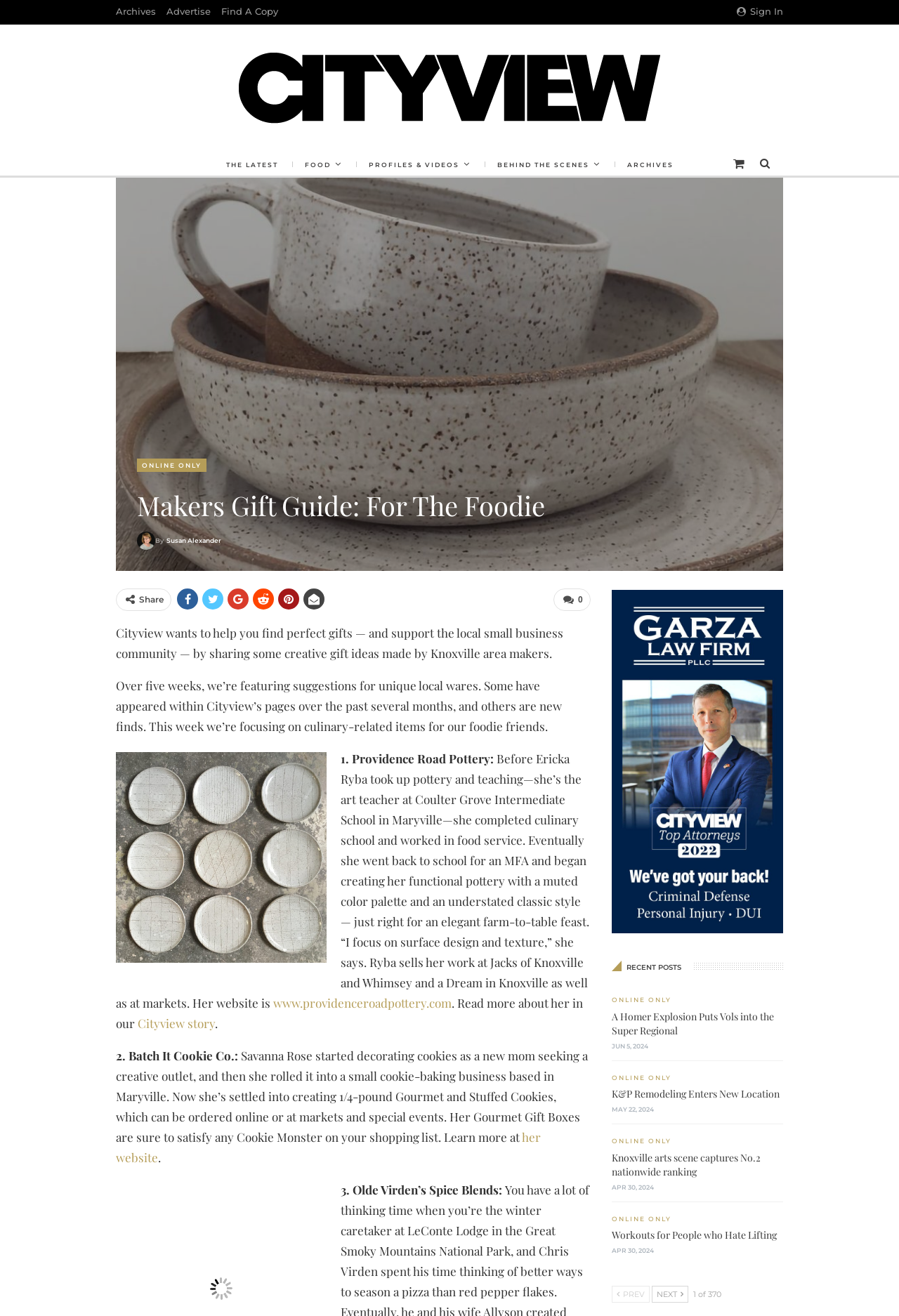Identify the bounding box coordinates for the element you need to click to achieve the following task: "Click on the 'Sign In' button". The coordinates must be four float values ranging from 0 to 1, formatted as [left, top, right, bottom].

[0.831, 0.004, 0.871, 0.013]